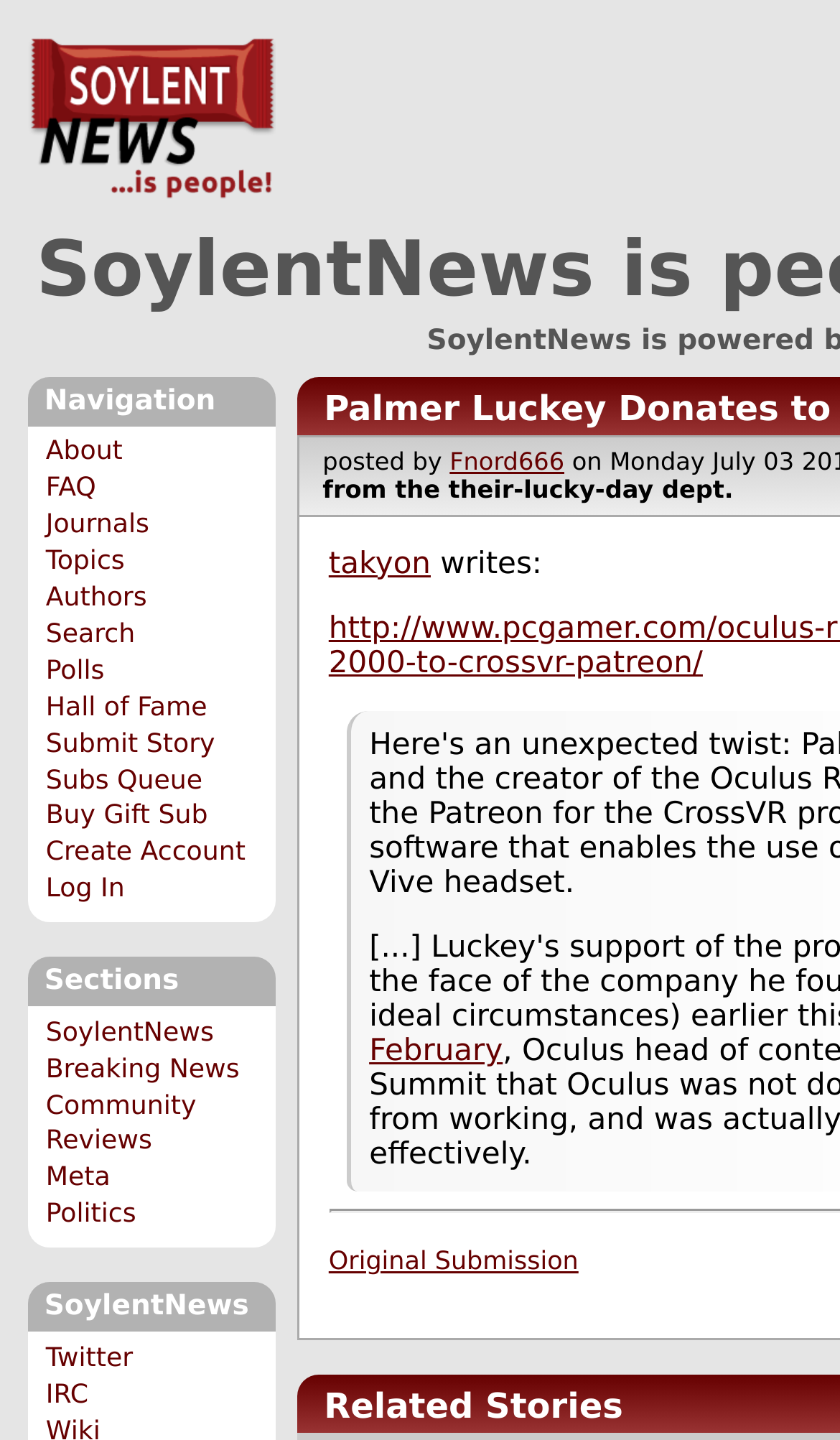Who wrote the original submission?
Please provide a comprehensive answer to the question based on the webpage screenshot.

I looked for the text 'writes:' and found the link 'takyon' next to it, which indicates that takyon wrote the original submission.